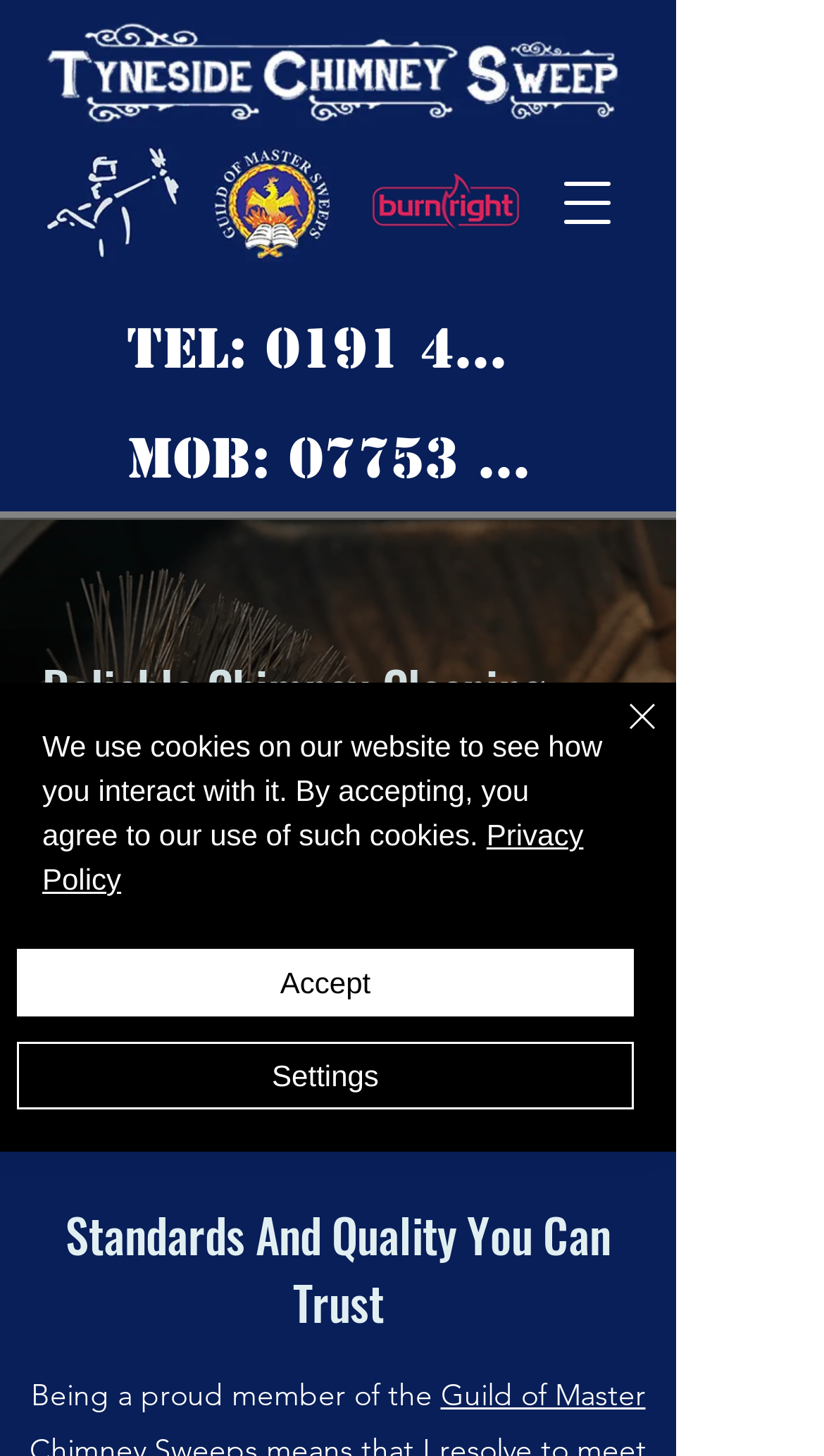Find the bounding box coordinates of the element's region that should be clicked in order to follow the given instruction: "Click the business logo". The coordinates should consist of four float numbers between 0 and 1, i.e., [left, top, right, bottom].

[0.051, 0.009, 0.769, 0.09]